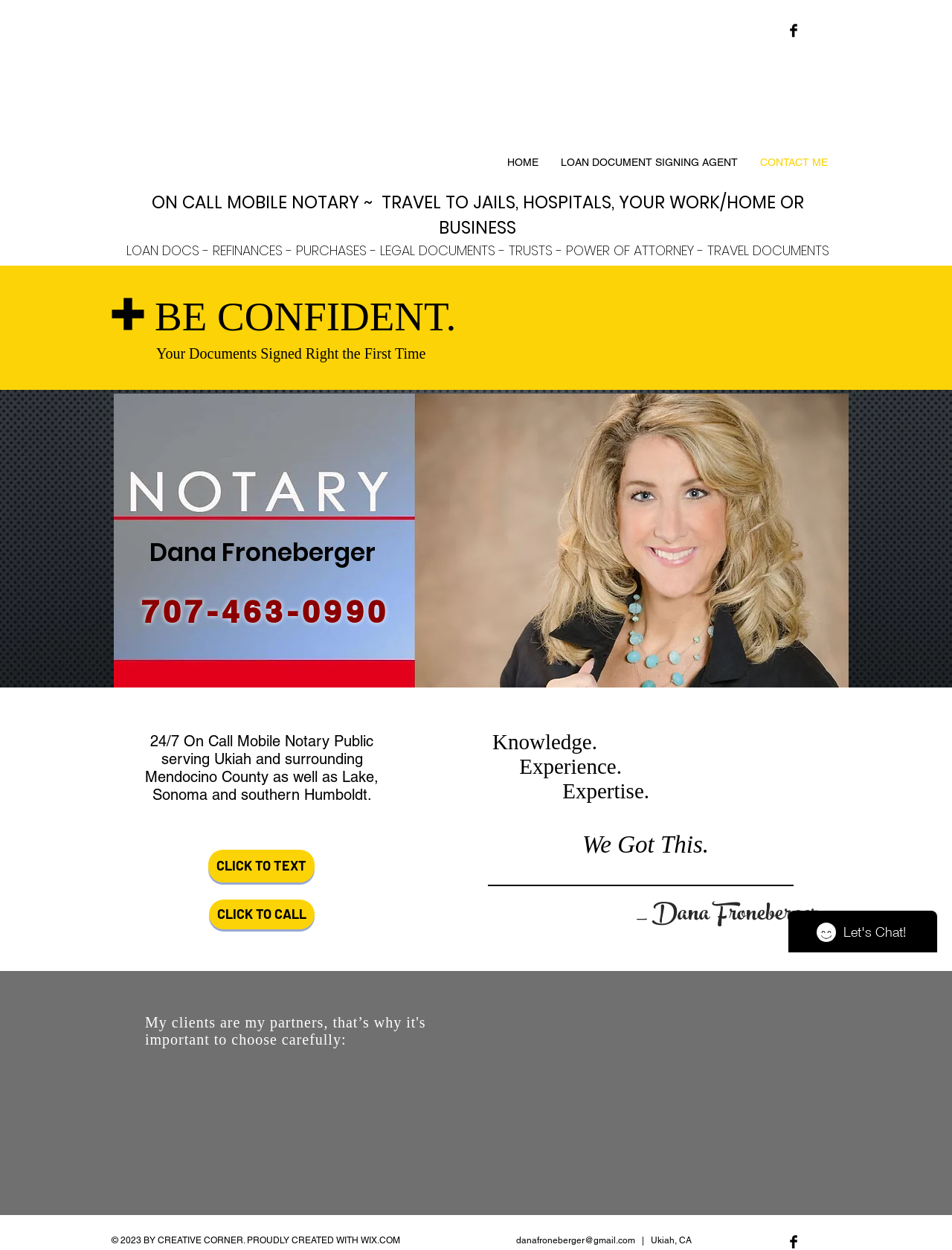Please find the bounding box coordinates of the clickable region needed to complete the following instruction: "Click the CONTACT ME link". The bounding box coordinates must consist of four float numbers between 0 and 1, i.e., [left, top, right, bottom].

[0.787, 0.124, 0.881, 0.136]